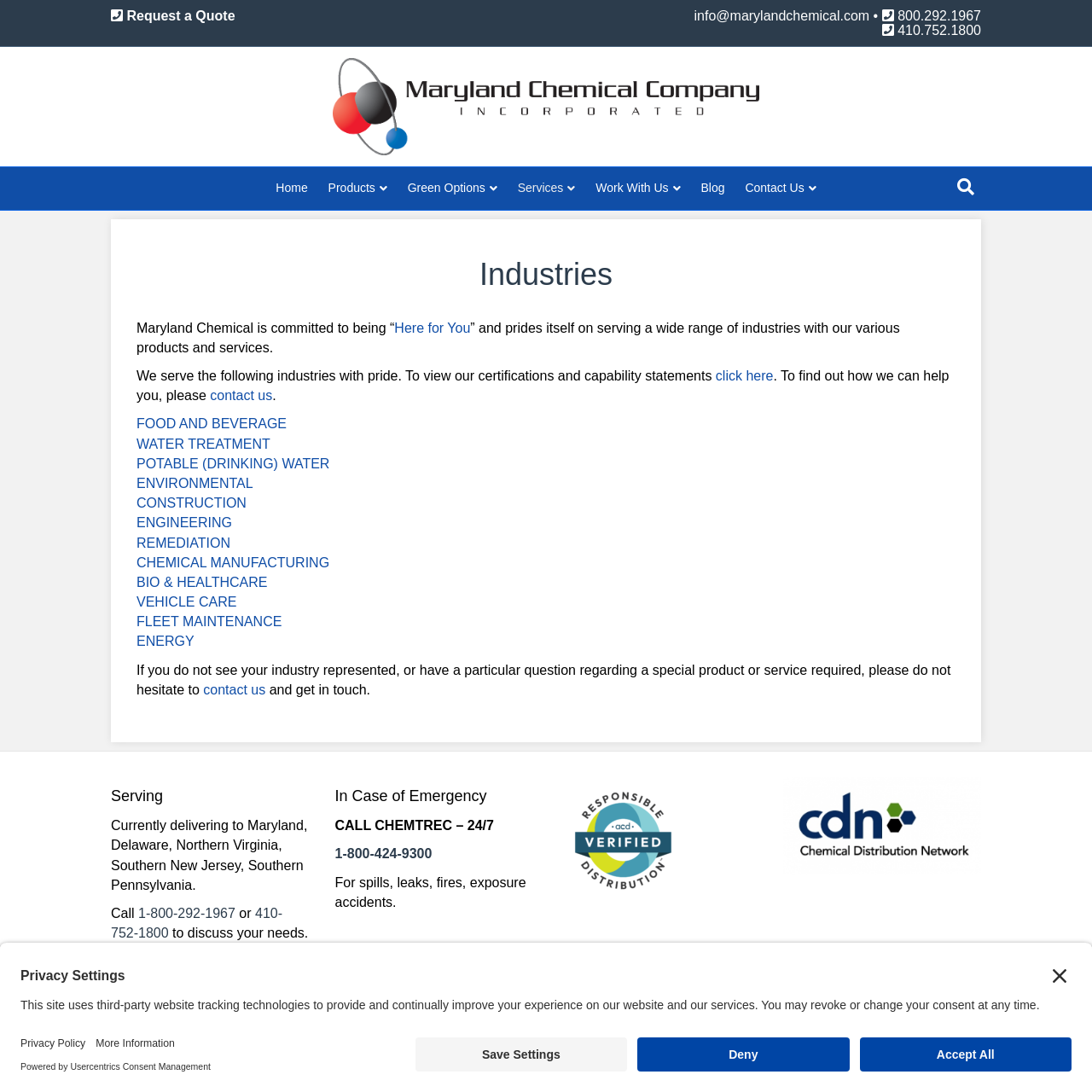Locate the bounding box coordinates of the clickable area to execute the instruction: "Contact us". Provide the coordinates as four float numbers between 0 and 1, represented as [left, top, right, bottom].

[0.192, 0.356, 0.249, 0.369]